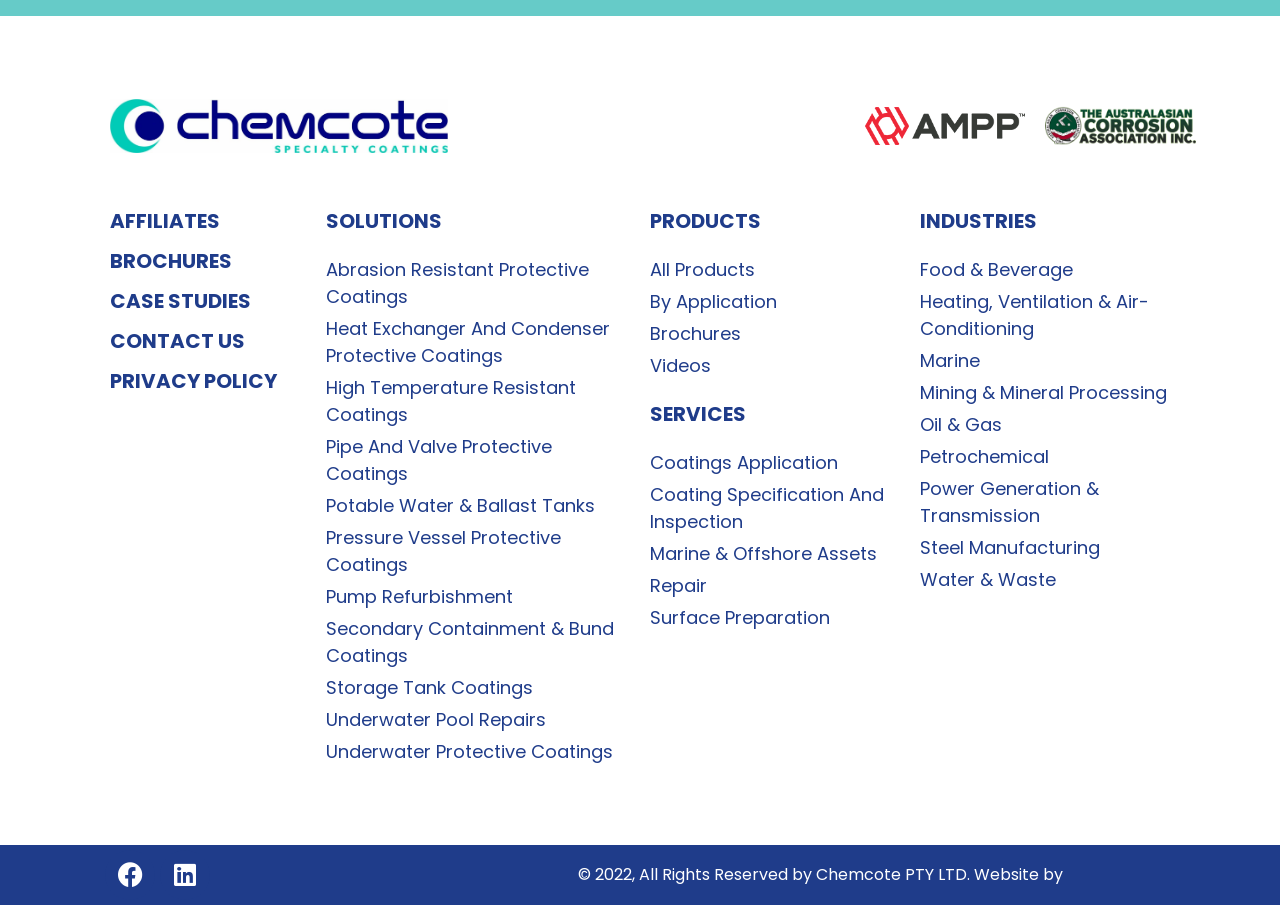Predict the bounding box of the UI element based on this description: "AFFILIATES".

[0.086, 0.227, 0.239, 0.26]